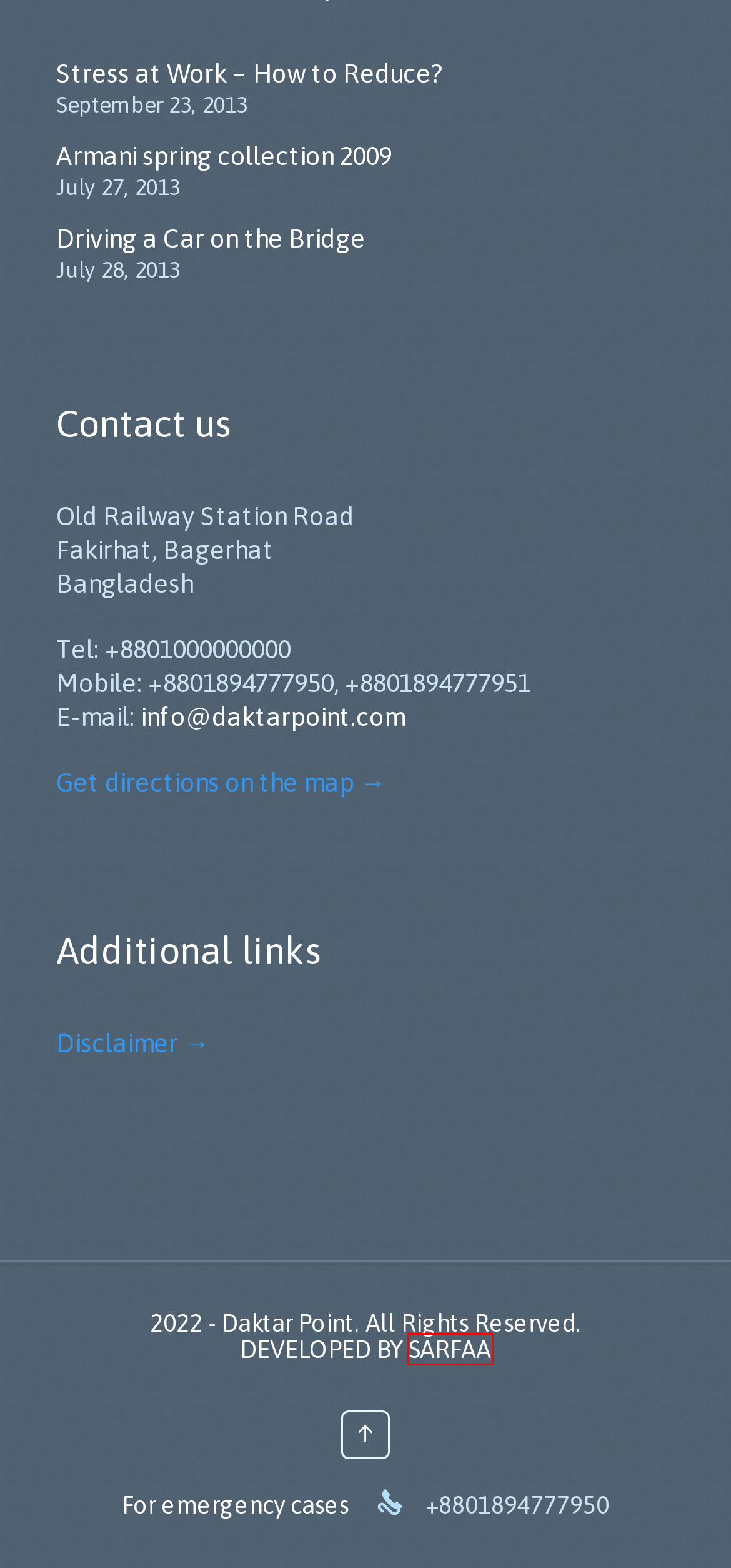With the provided screenshot showing a webpage and a red bounding box, determine which webpage description best fits the new page that appears after clicking the element inside the red box. Here are the options:
A. Stress at Work – How to Reduce? – Daktar Point
B. Departments – Daktar Point
C. Find Doctors – Daktar Point
D. About – Daktar Point
E. Armani spring collection 2009 – Daktar Point
F. Daktar Point – Medical Hospital
G. Sarfaa - Your Digital Solution
H. Driving a Car on the Bridge – Daktar Point

G